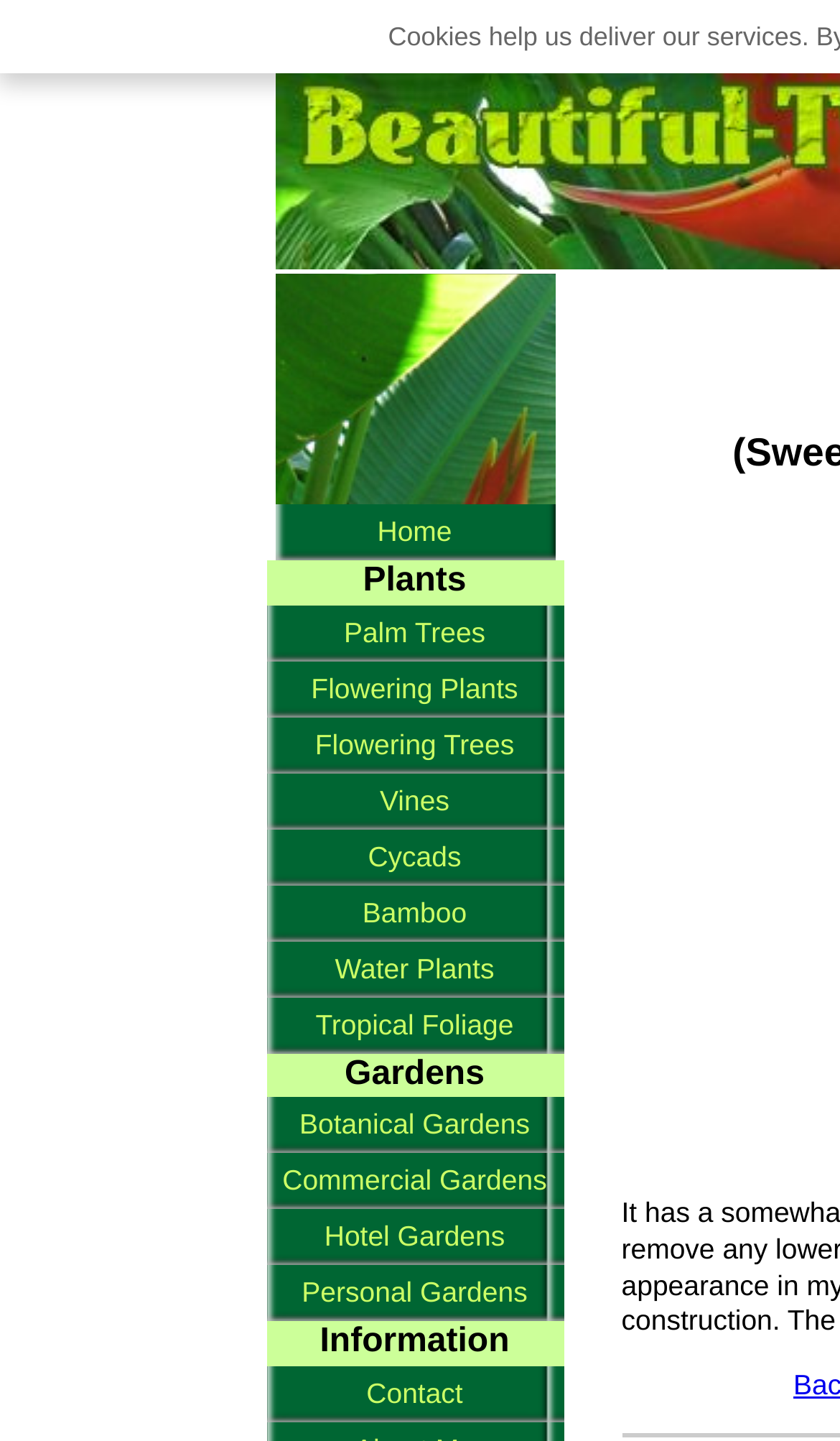Identify the bounding box coordinates of the section that should be clicked to achieve the task described: "go to Contact".

[0.317, 0.949, 0.671, 0.987]